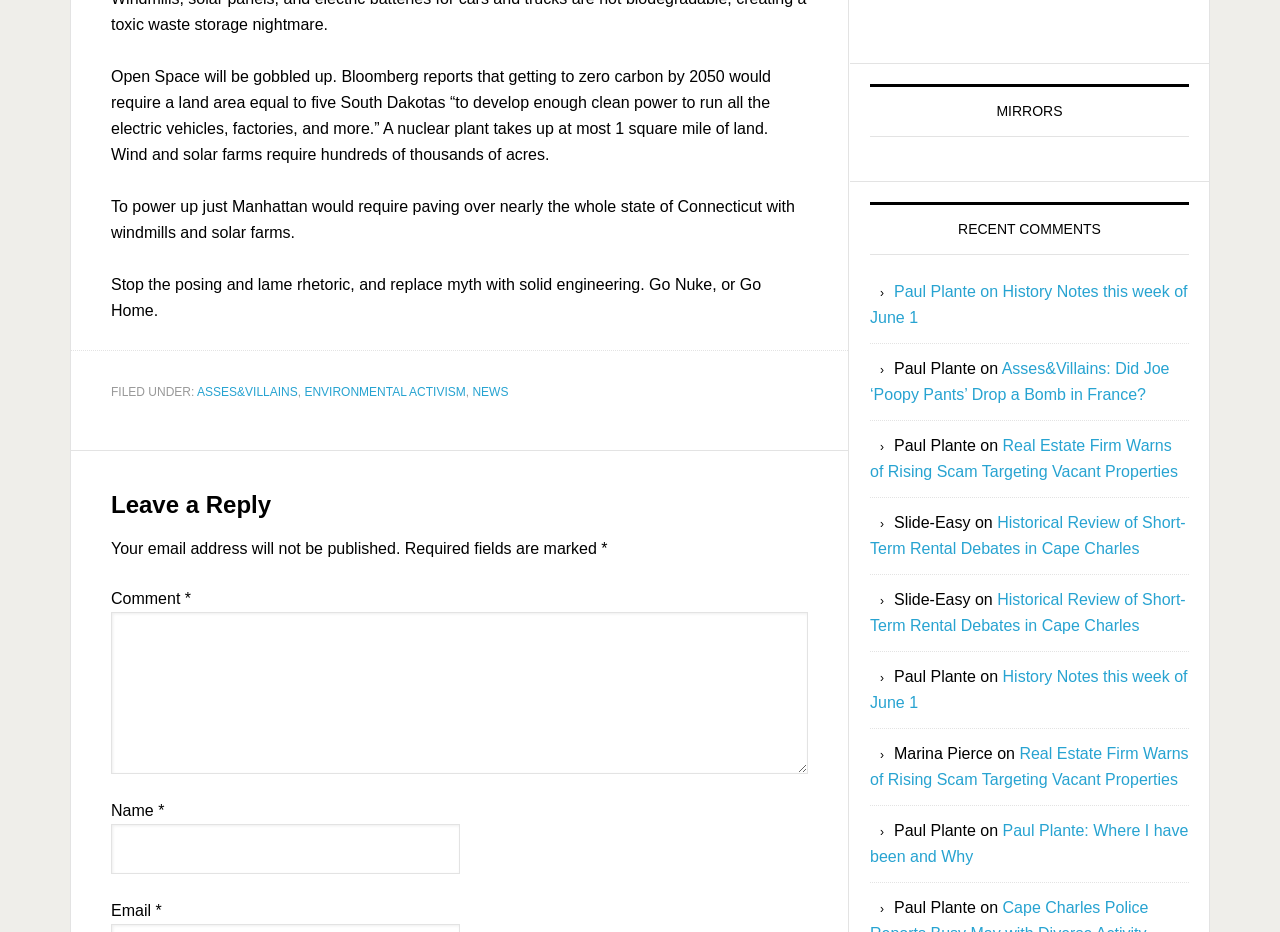Please look at the image and answer the question with a detailed explanation: What is the main topic of the webpage?

Based on the static text elements, it appears that the webpage is discussing the benefits of nuclear power and criticizing the idea of relying solely on wind and solar farms to achieve zero carbon emissions.